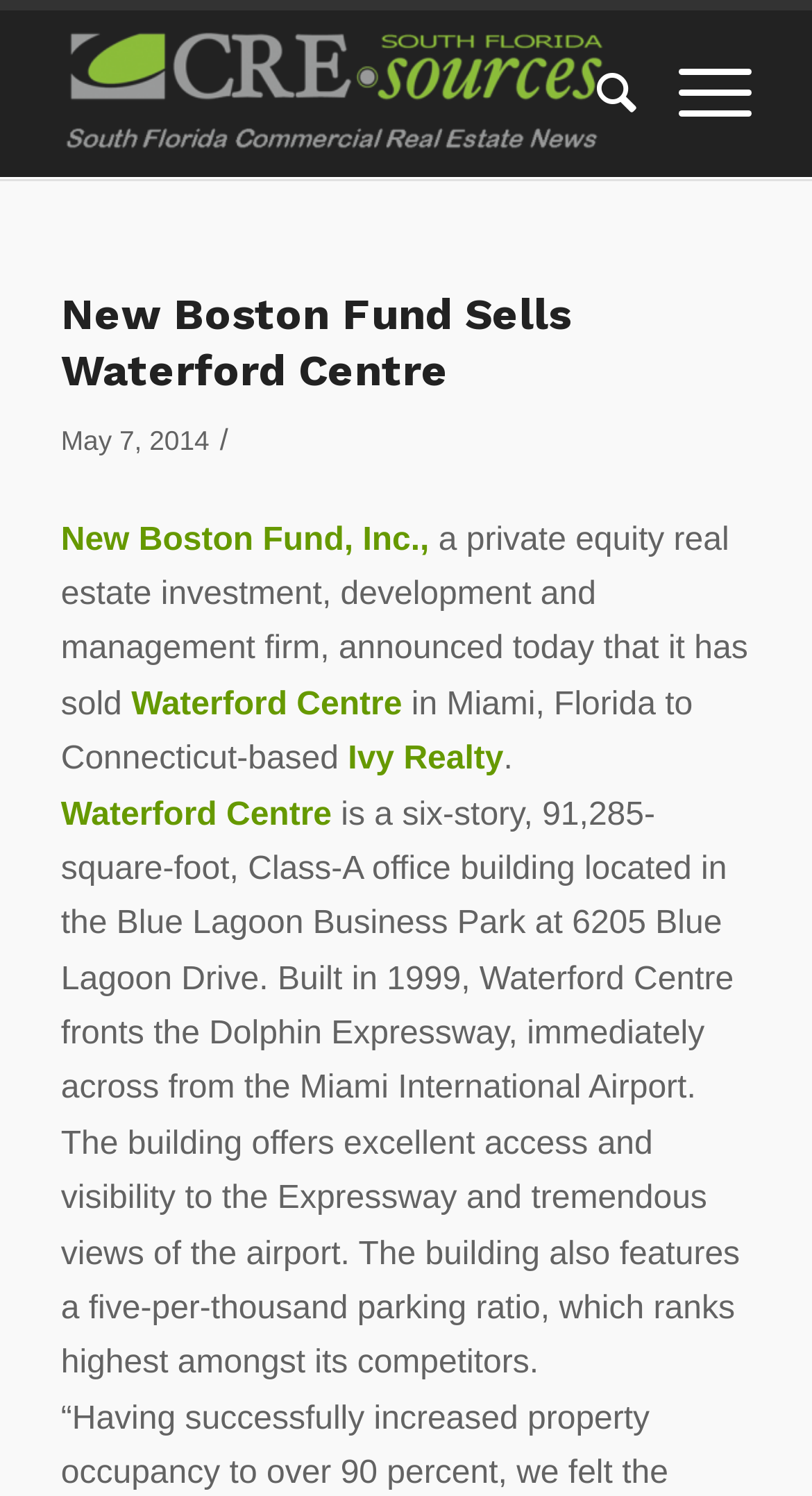Provide the bounding box coordinates in the format (top-left x, top-left y, bottom-right x, bottom-right y). All values are floating point numbers between 0 and 1. Determine the bounding box coordinate of the UI element described as: Search

[0.684, 0.007, 0.784, 0.118]